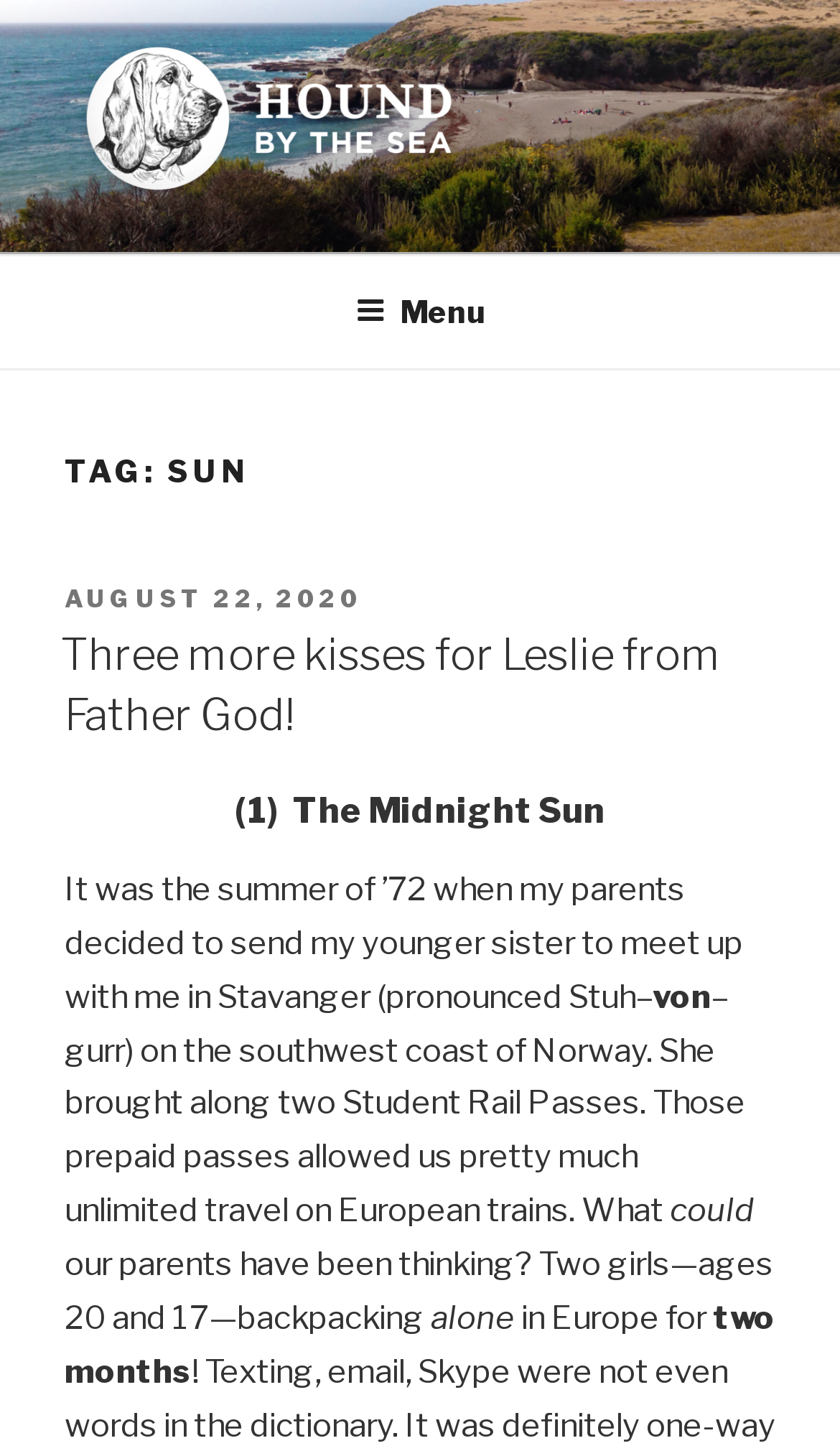Explain in detail what you observe on this webpage.

The webpage is about "Hound By The Sea" and appears to be a blog post or article. At the top of the page, there is a large image with the title "Hound By The Sea" and a link with the same text. Below the image, there is a navigation menu labeled "Top Menu" that spans the entire width of the page.

The main content of the page is divided into sections, starting with a heading that reads "TAG: SUN". Below this heading, there is a subheading that says "POSTED ON" followed by a date, "AUGUST 22, 2020". The next section is a heading that reads "Three more kisses for Leslie from Father God!" which is also a link.

The main article begins below this heading, with a series of paragraphs that describe a personal experience. The text is divided into several sections, with some words and phrases highlighted as separate elements, such as "von" and "could". The article appears to be a personal anecdote about a summer trip to Norway.

There are no other images on the page besides the large image at the top. The layout is simple, with a clear hierarchy of headings and paragraphs. The text is easy to read, with a clear font and sufficient spacing between lines.